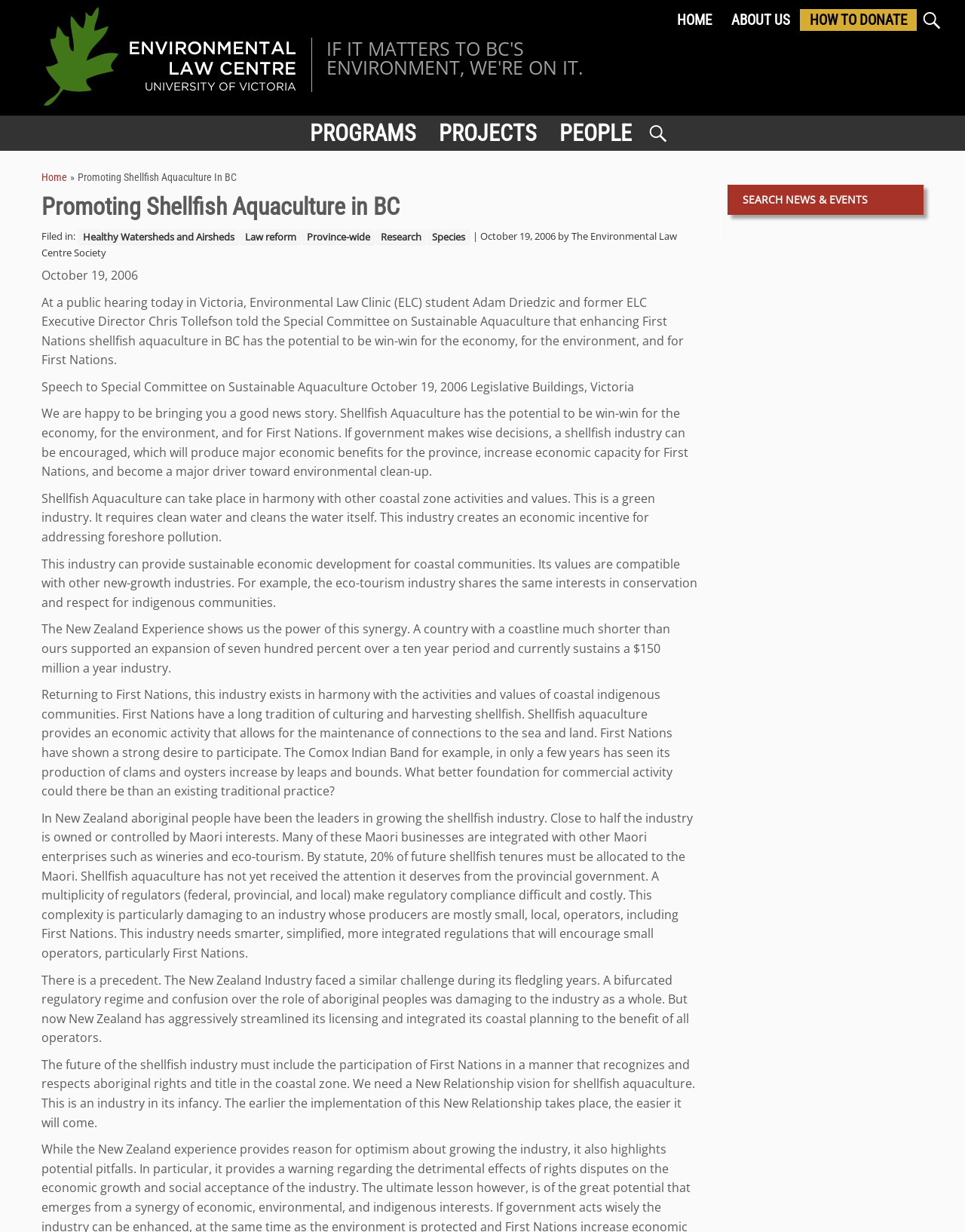Identify and generate the primary title of the webpage.

Promoting Shellfish Aquaculture in BC